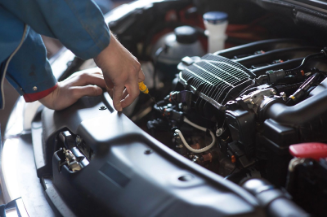Create a vivid and detailed description of the image.

This image captures a mechanic working on a car engine, showcasing a close-up view of a hand adjusting a component under the hood. The mechanic's blue work shirt suggests a professional setting, emphasizing expertise in automotive repairs. In the background, various engine parts are visible, reflecting the complex inner workings of a vehicle. This scene aligns with the theme of automotive repair and service, highlighting the hands-on nature of collision repair and maintenance work. The image evokes a sense of reliability and technical skill, resonating with the message of providing high-quality services in the auto repair industry.